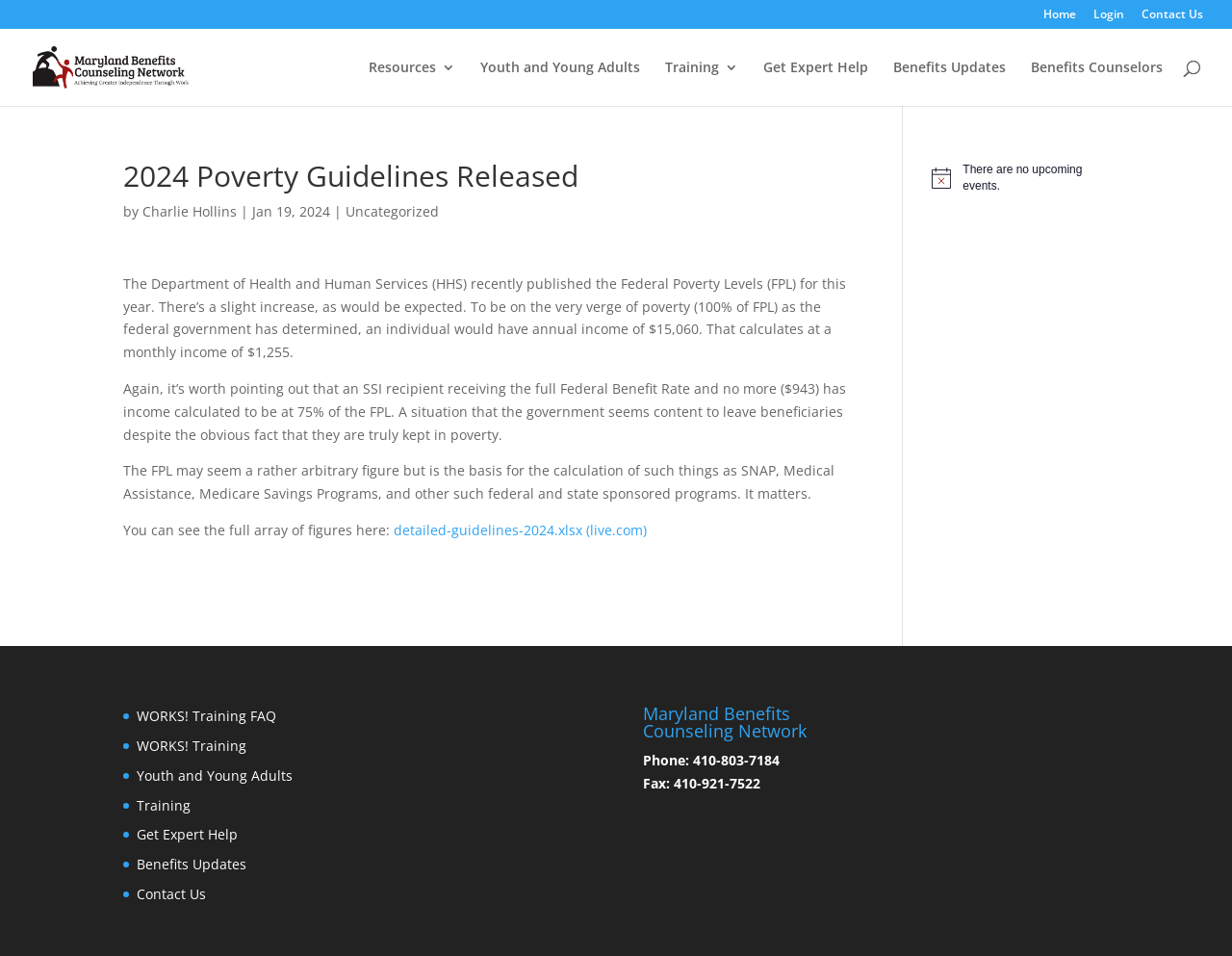Utilize the information from the image to answer the question in detail:
Is there an upcoming event?

According to the webpage, there are no upcoming events, as indicated by the text 'There are no upcoming events.'